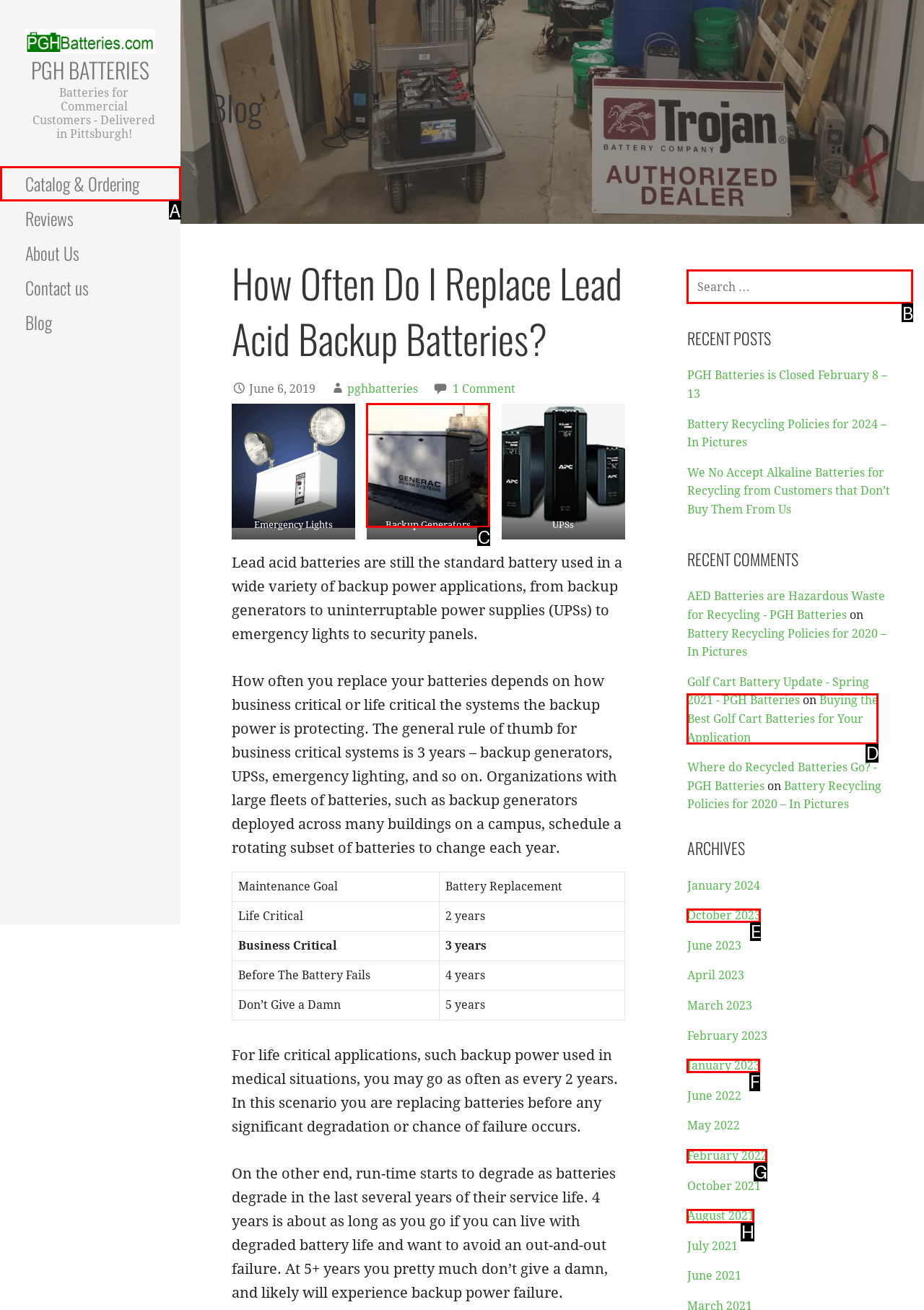Which HTML element matches the description: Catalog & Ordering?
Reply with the letter of the correct choice.

A